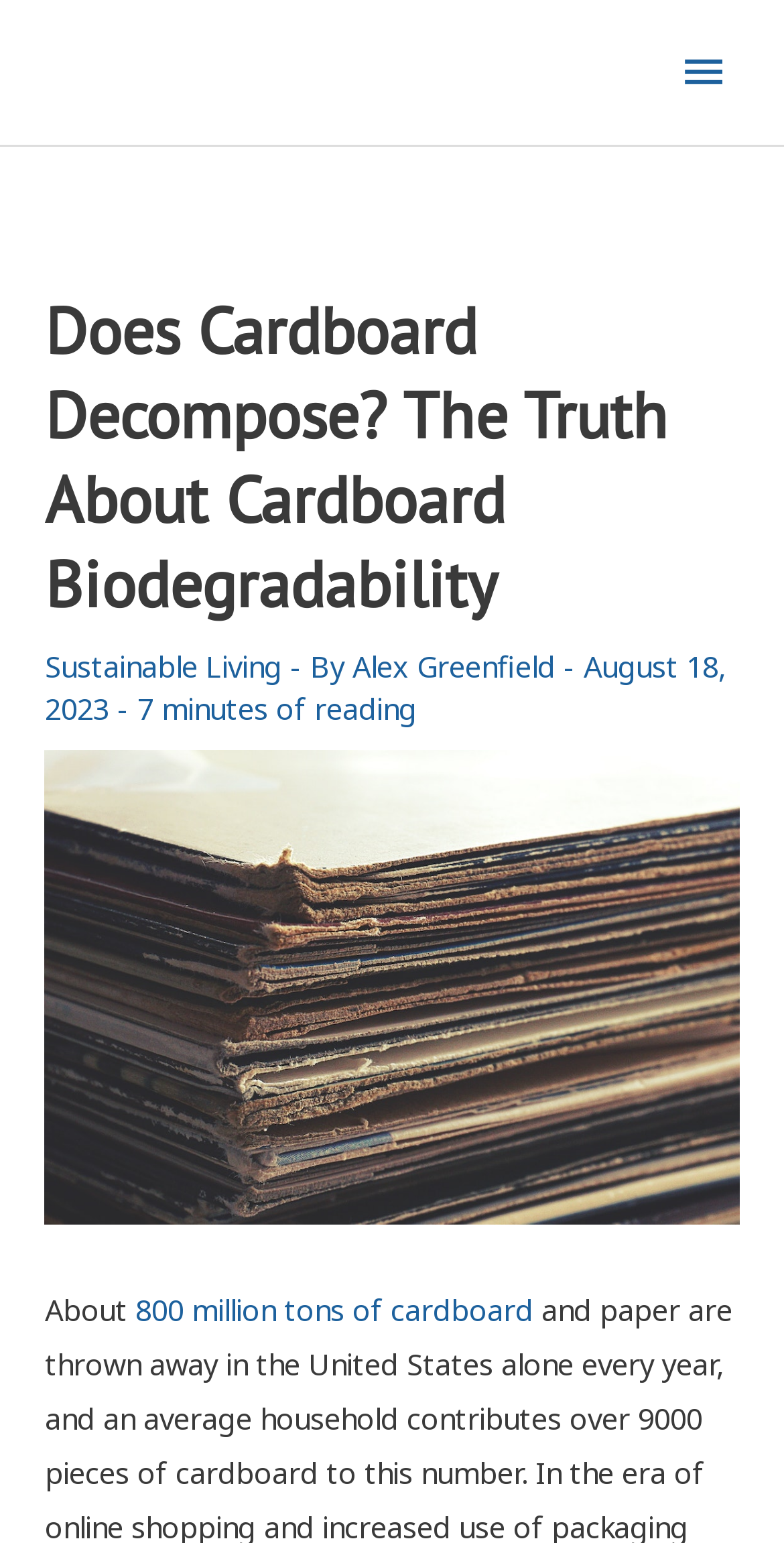What is the main title displayed on this webpage?

Does Cardboard Decompose? The Truth About Cardboard Biodegradability